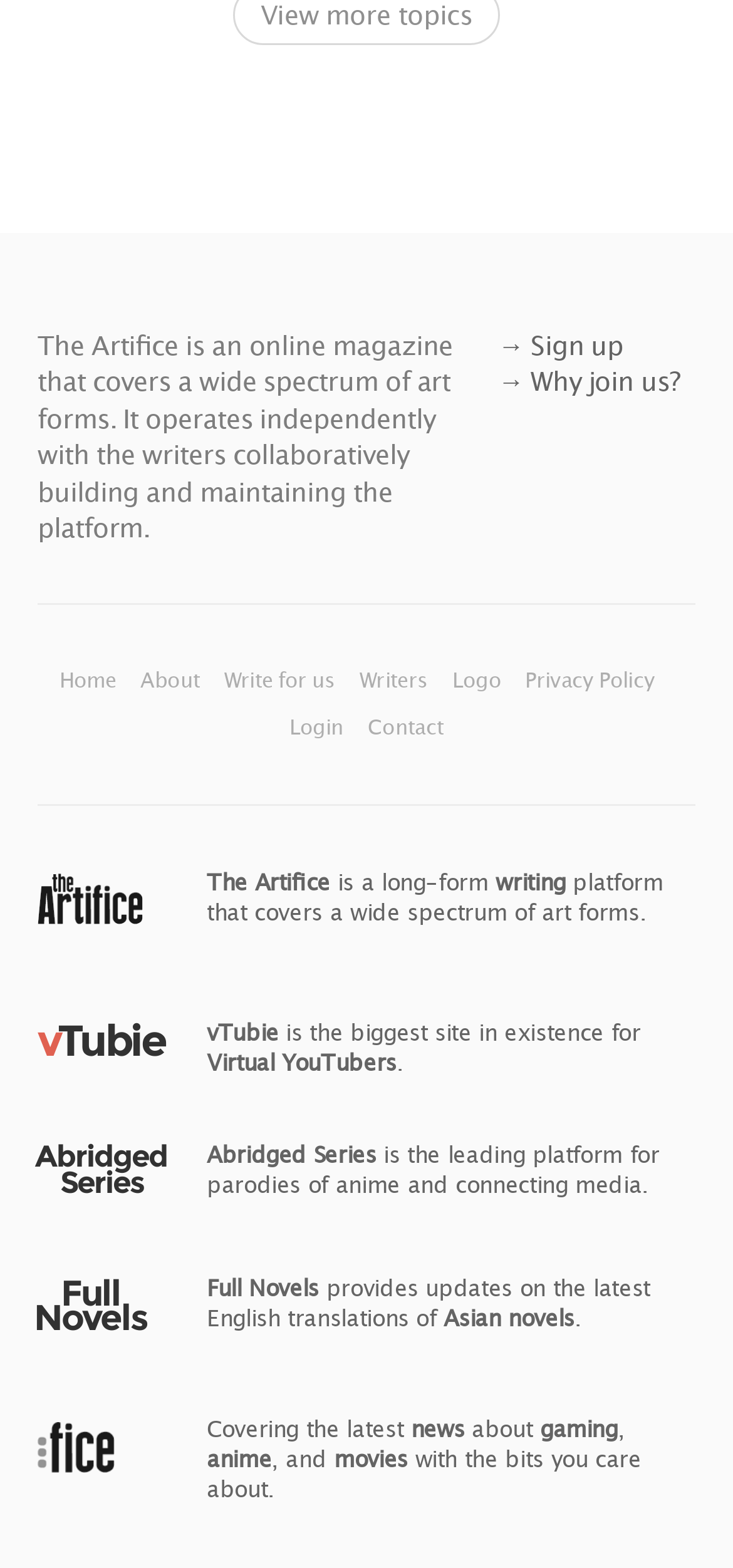Pinpoint the bounding box coordinates of the clickable element needed to complete the instruction: "Visit the home page". The coordinates should be provided as four float numbers between 0 and 1: [left, top, right, bottom].

[0.081, 0.425, 0.165, 0.441]